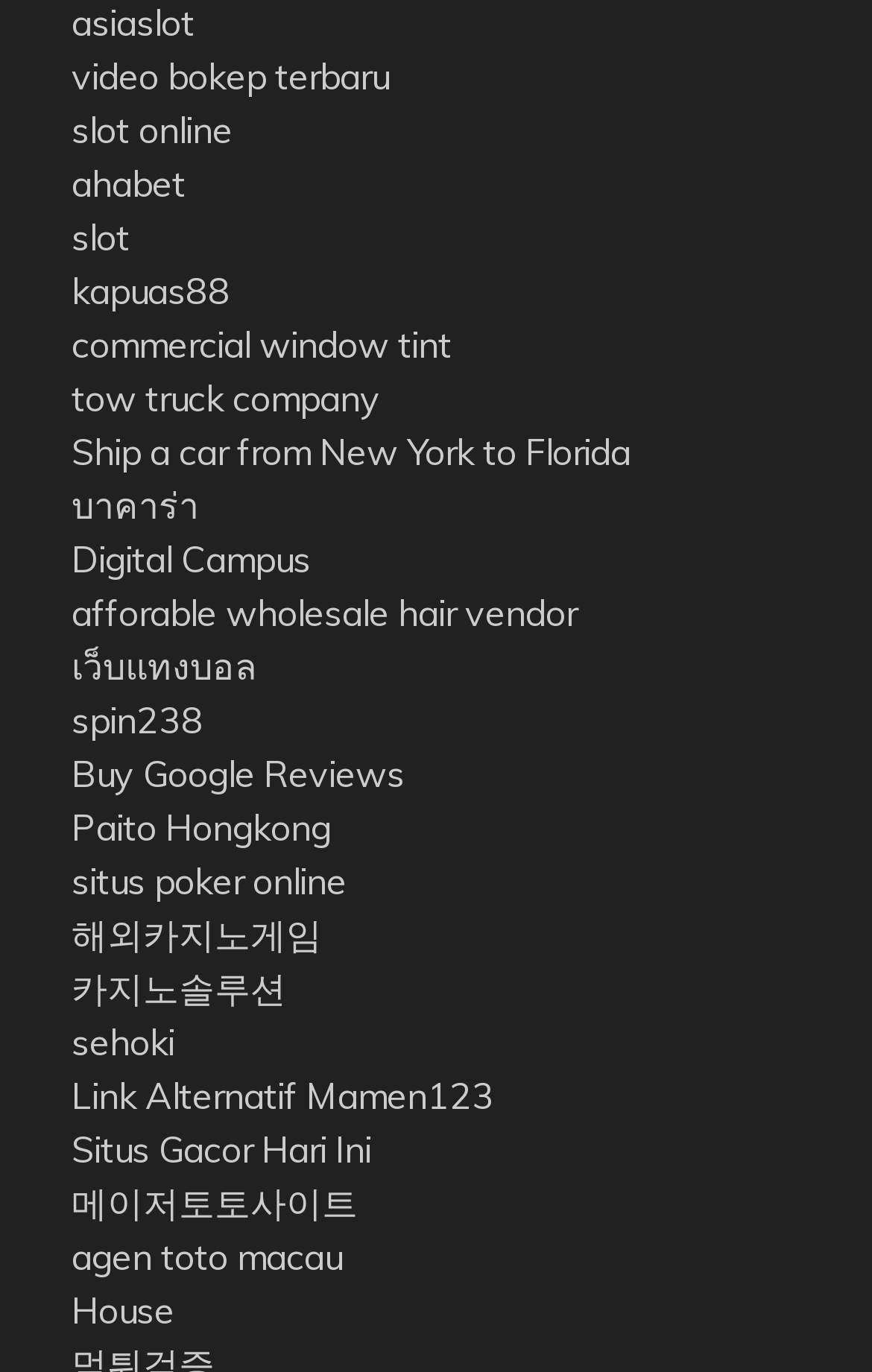Locate the UI element described by Paito Hongkong in the provided webpage screenshot. Return the bounding box coordinates in the format (top-left x, top-left y, bottom-right x, bottom-right y), ensuring all values are between 0 and 1.

[0.082, 0.587, 0.379, 0.619]